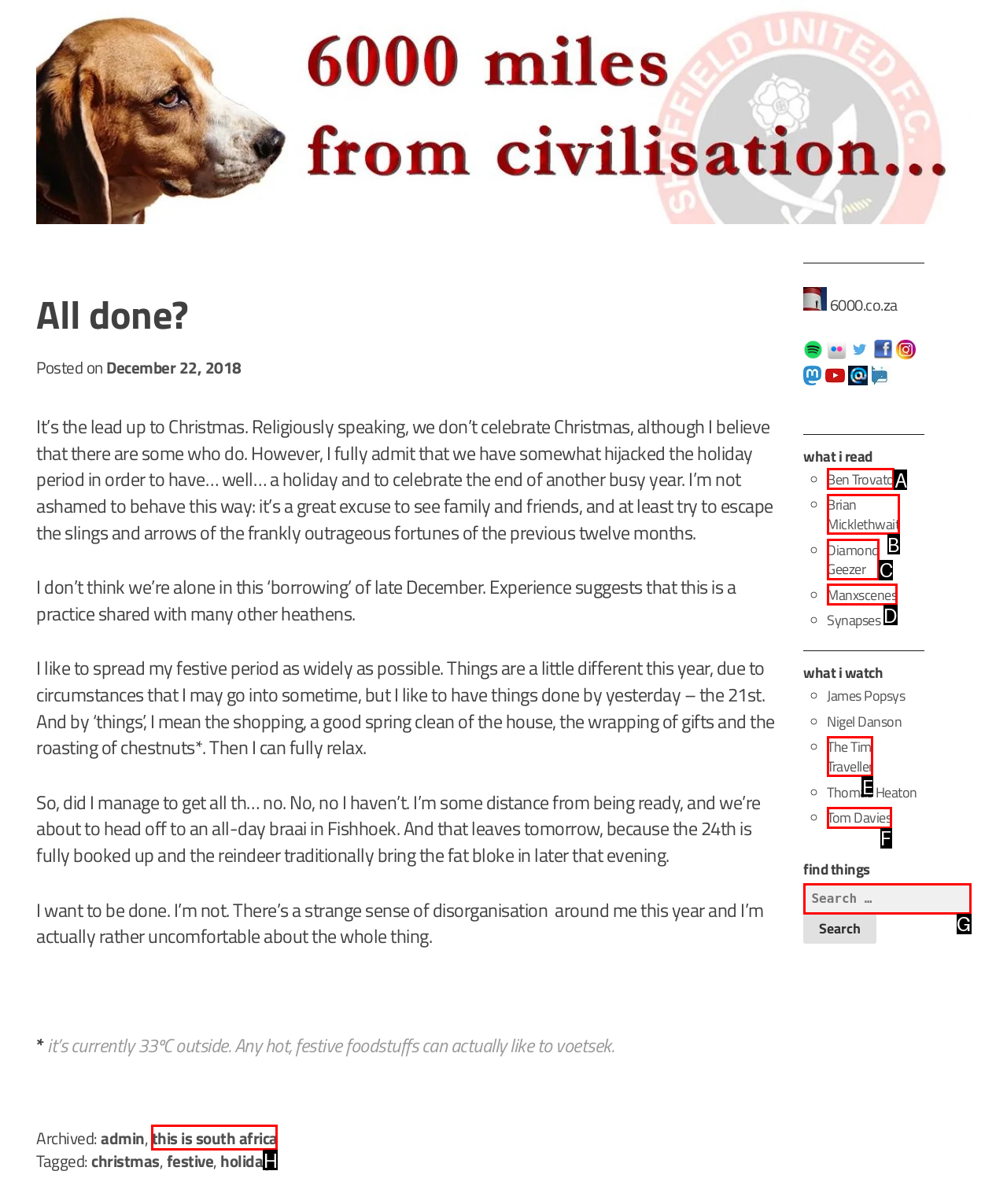Based on the element description: Brian Micklethwait, choose the best matching option. Provide the letter of the option directly.

B